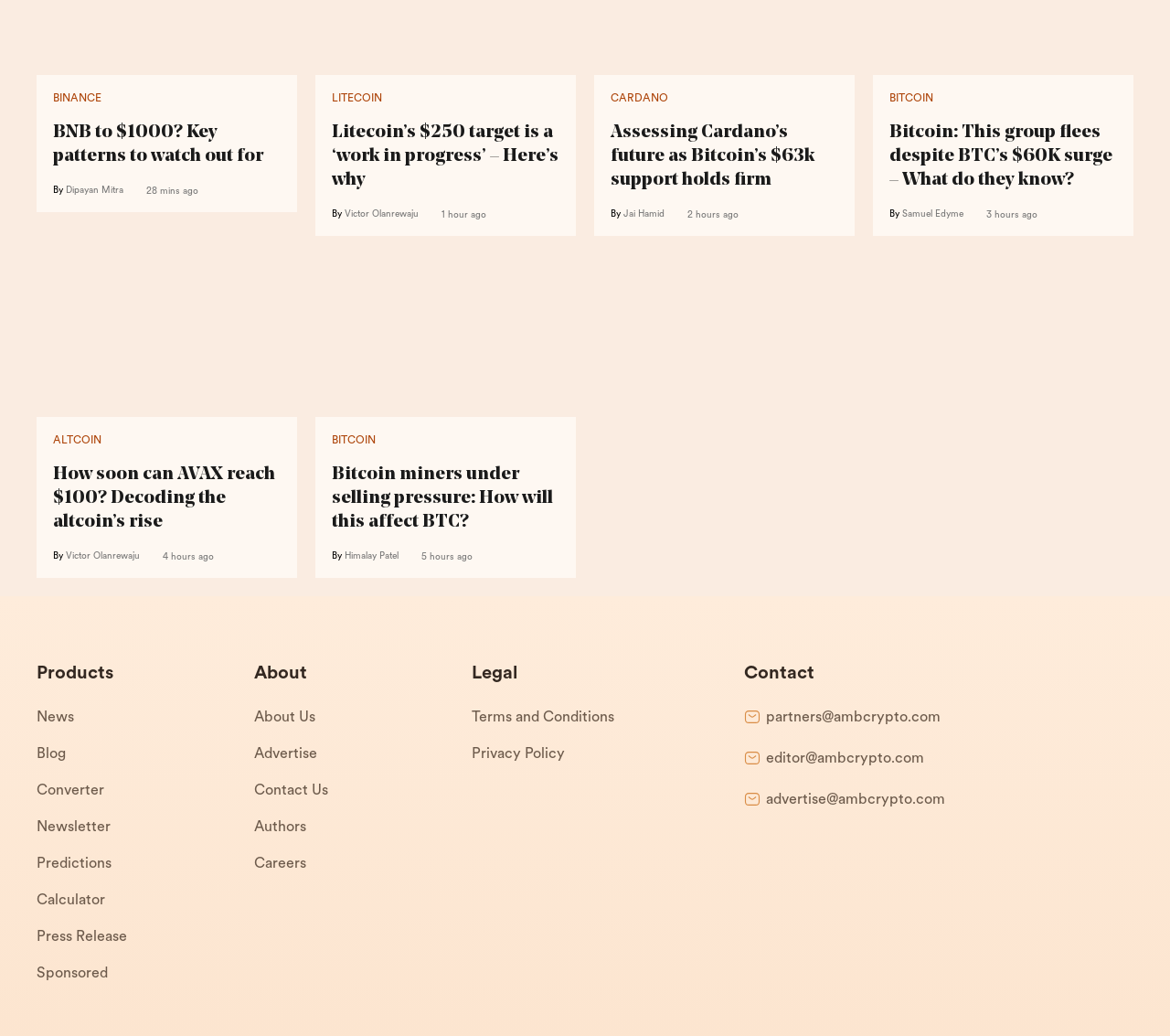Identify the bounding box coordinates for the element you need to click to achieve the following task: "Check the Bitcoin news". The coordinates must be four float values ranging from 0 to 1, formatted as [left, top, right, bottom].

[0.76, 0.117, 0.955, 0.185]